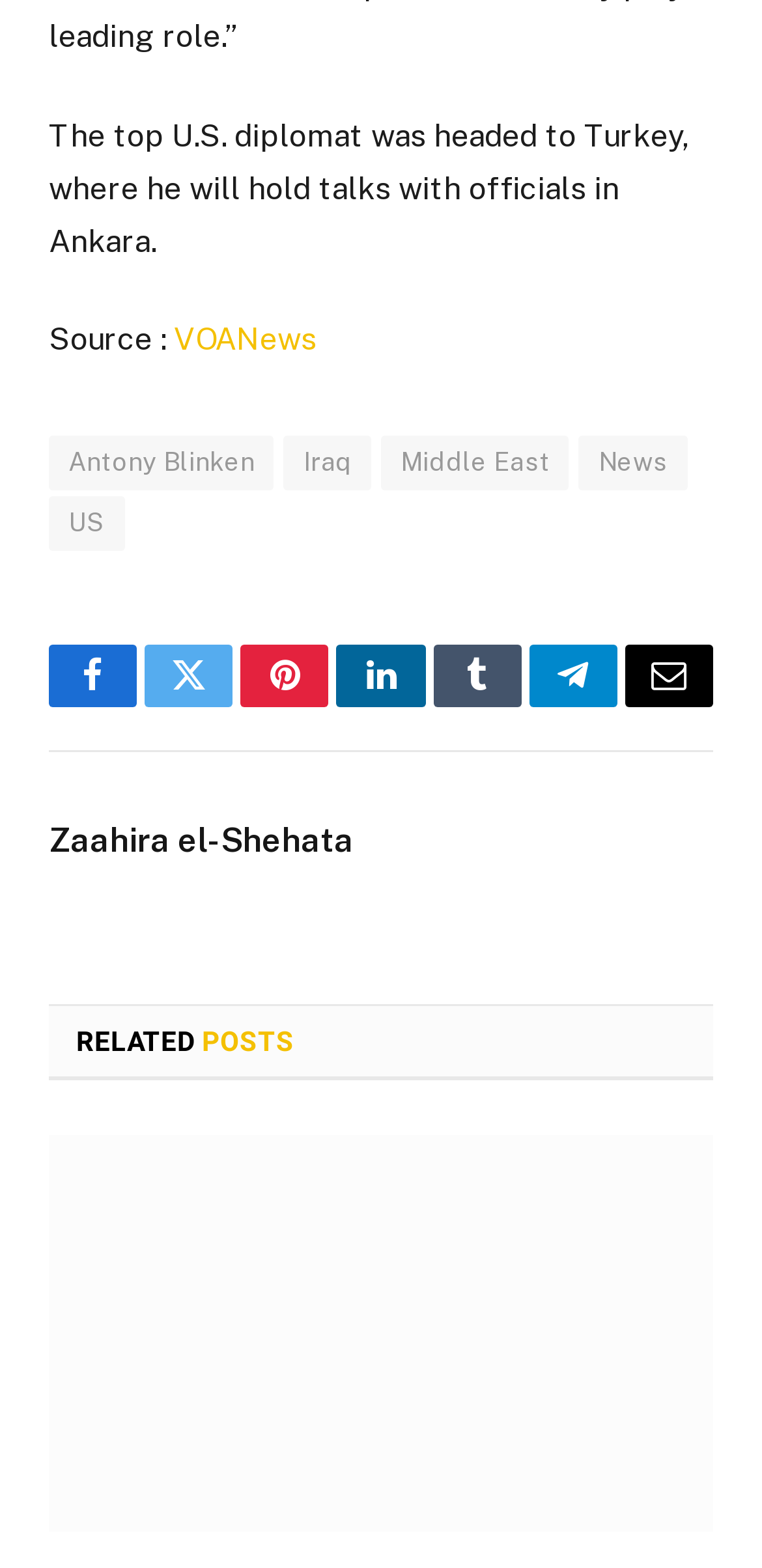Who is the author of the article?
Give a single word or phrase as your answer by examining the image.

Zaahira el-Shehata